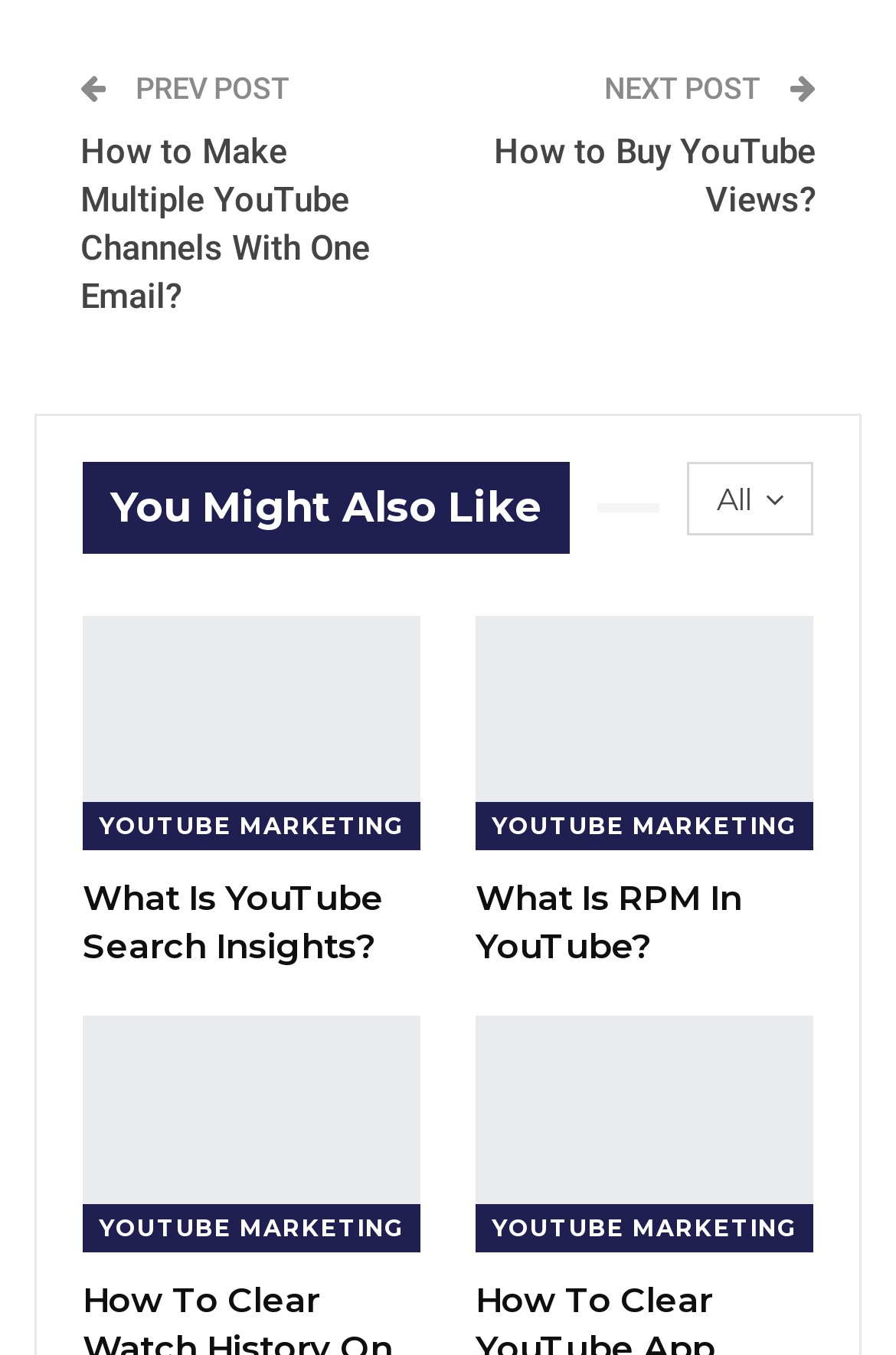Using the format (top-left x, top-left y, bottom-right x, bottom-right y), and given the element description, identify the bounding box coordinates within the screenshot: You might also like

[0.092, 0.36, 0.667, 0.392]